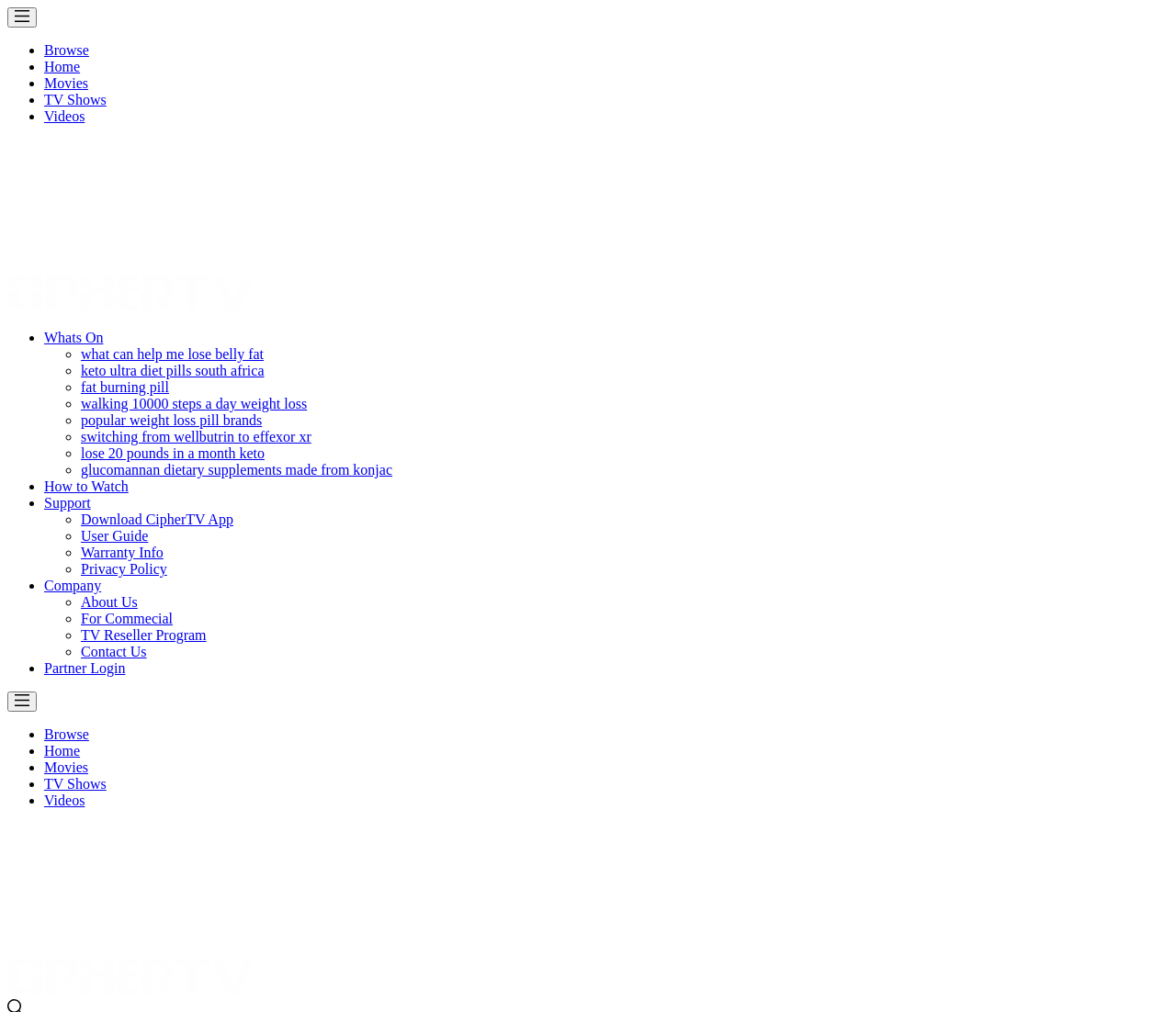Please identify the bounding box coordinates of the region to click in order to complete the task: "Download the CipherTV App". The coordinates must be four float numbers between 0 and 1, specified as [left, top, right, bottom].

[0.069, 0.505, 0.198, 0.521]